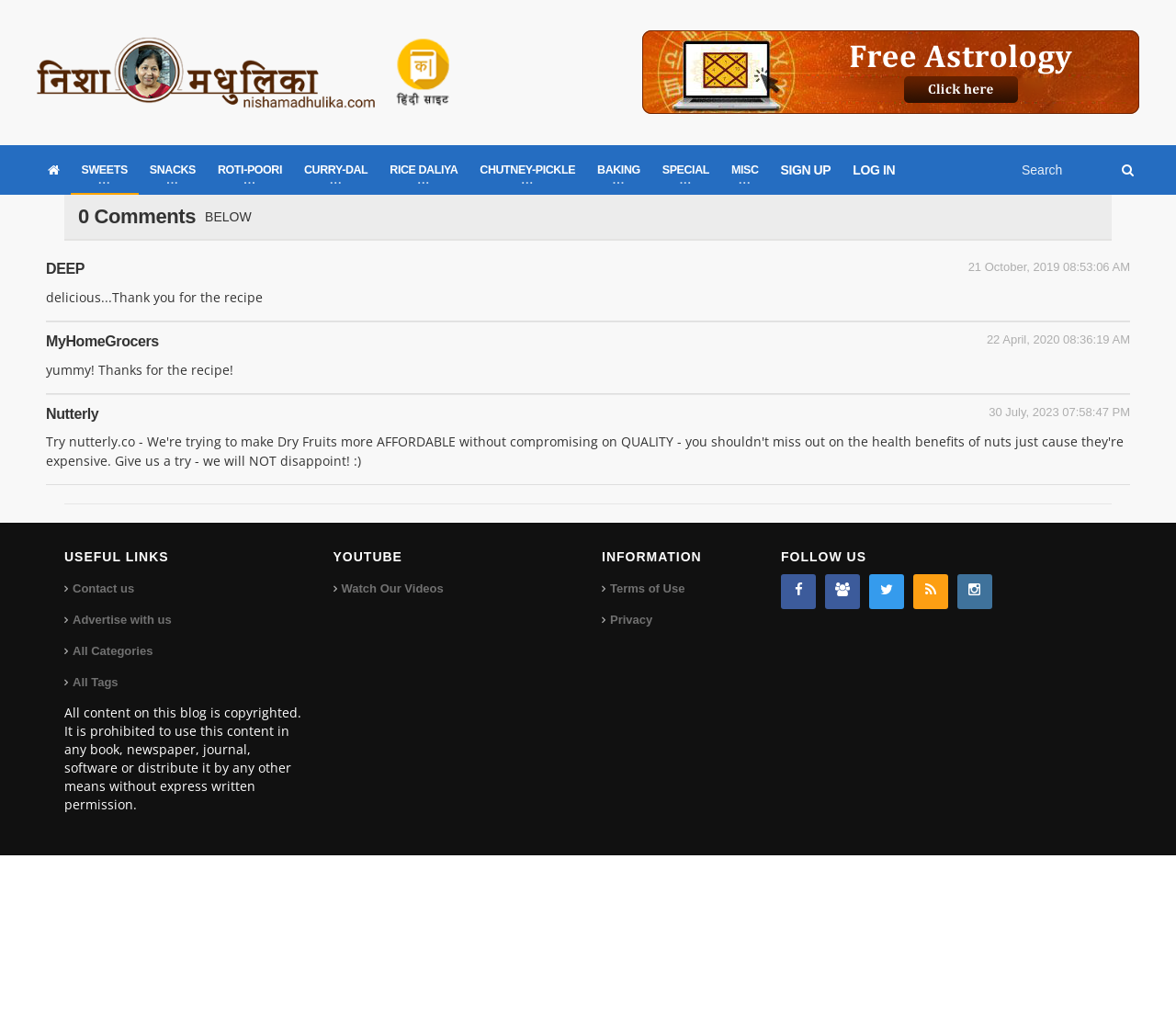Specify the bounding box coordinates of the element's region that should be clicked to achieve the following instruction: "View Hindi recipes". The bounding box coordinates consist of four float numbers between 0 and 1, in the format [left, top, right, bottom].

[0.336, 0.035, 0.383, 0.108]